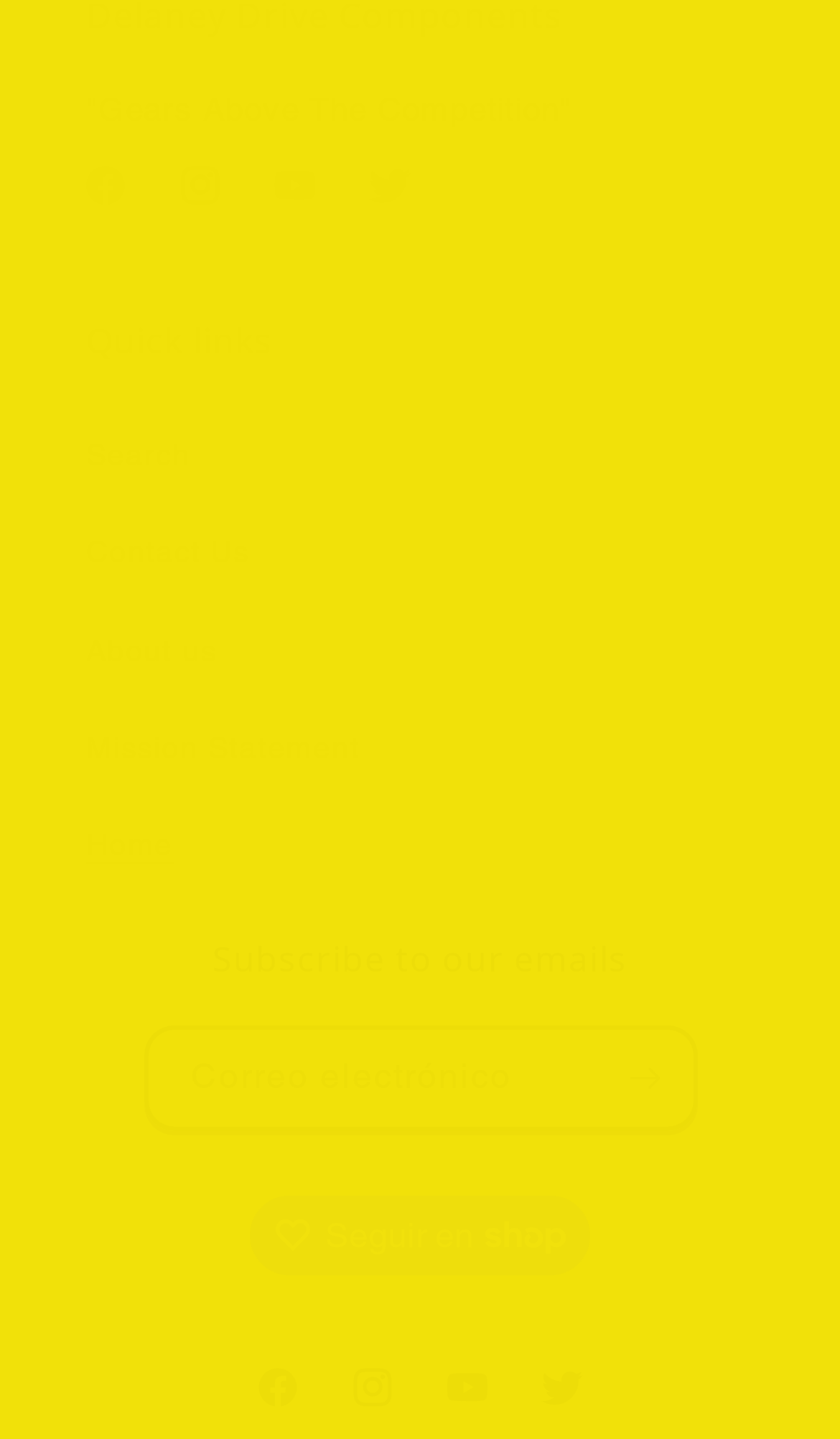Using the description: "parent_node: Correo electrónico aria-label="Suscribirse" name="commit"", determine the UI element's bounding box coordinates. Ensure the coordinates are in the format of four float numbers between 0 and 1, i.e., [left, top, right, bottom].

[0.712, 0.713, 0.824, 0.786]